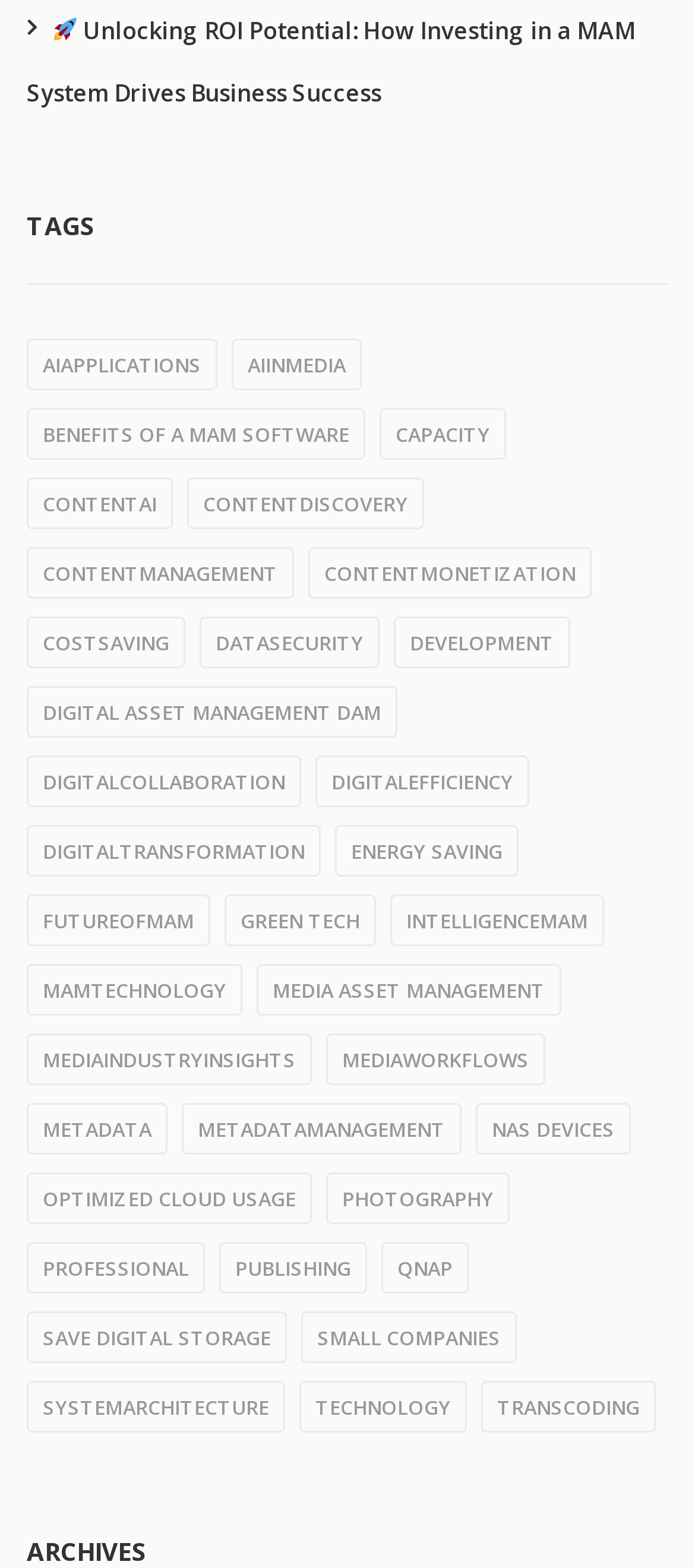Determine the bounding box coordinates of the region to click in order to accomplish the following instruction: "Discover the future of MAM". Provide the coordinates as four float numbers between 0 and 1, specifically [left, top, right, bottom].

[0.038, 0.57, 0.303, 0.603]